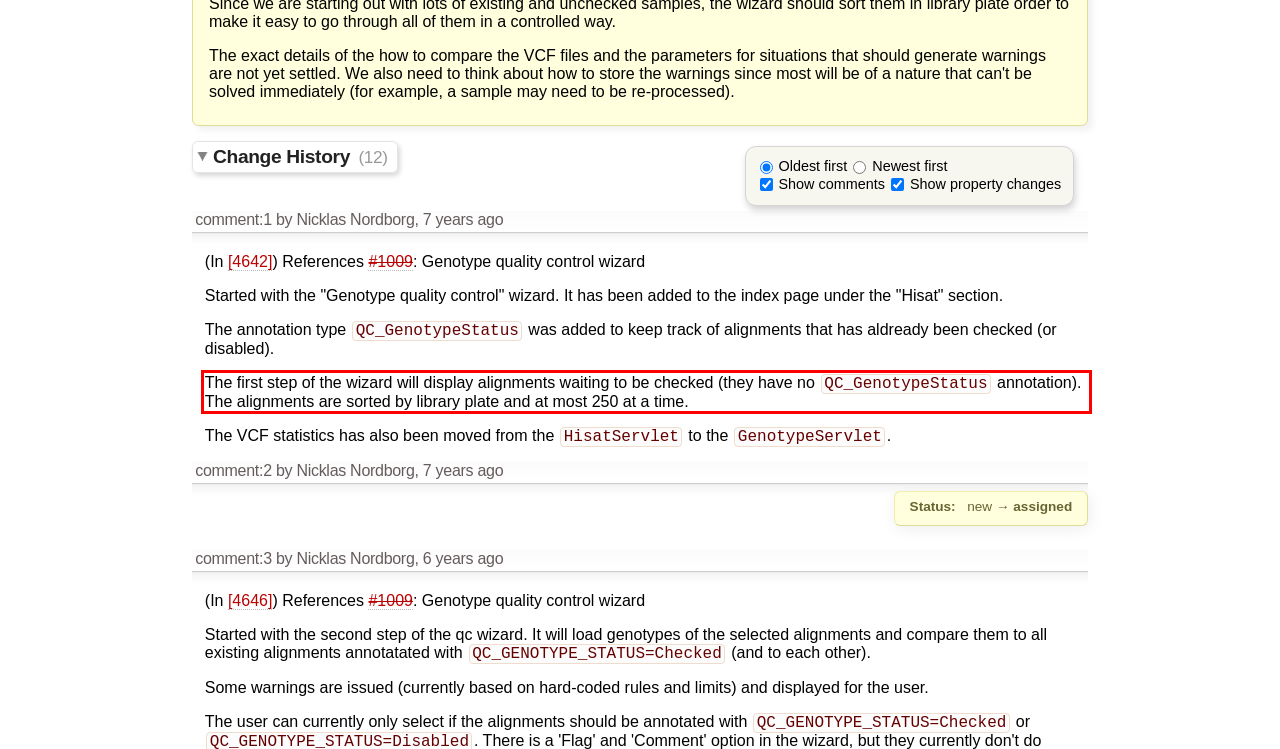You are given a screenshot of a webpage with a UI element highlighted by a red bounding box. Please perform OCR on the text content within this red bounding box.

The first step of the wizard will display alignments waiting to be checked (they have no QC_GenotypeStatus annotation). The alignments are sorted by library plate and at most 250 at a time.